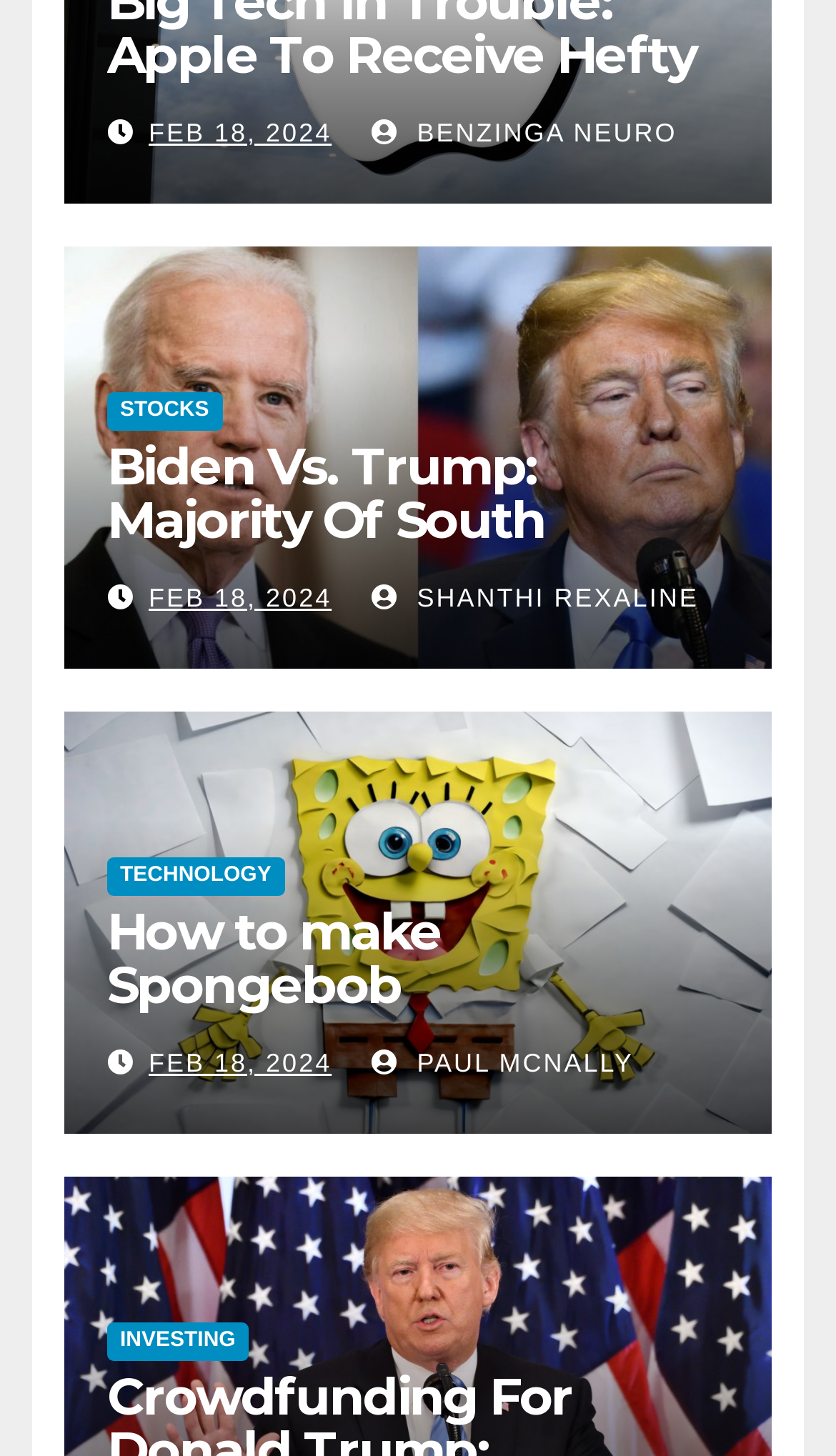Utilize the details in the image to thoroughly answer the following question: What is the topic of the first article?

The first article on the webpage has a heading that mentions 'Biden Vs. Trump', which suggests that the article is discussing a comparison or competition between these two individuals, likely in the context of the 2024 election.